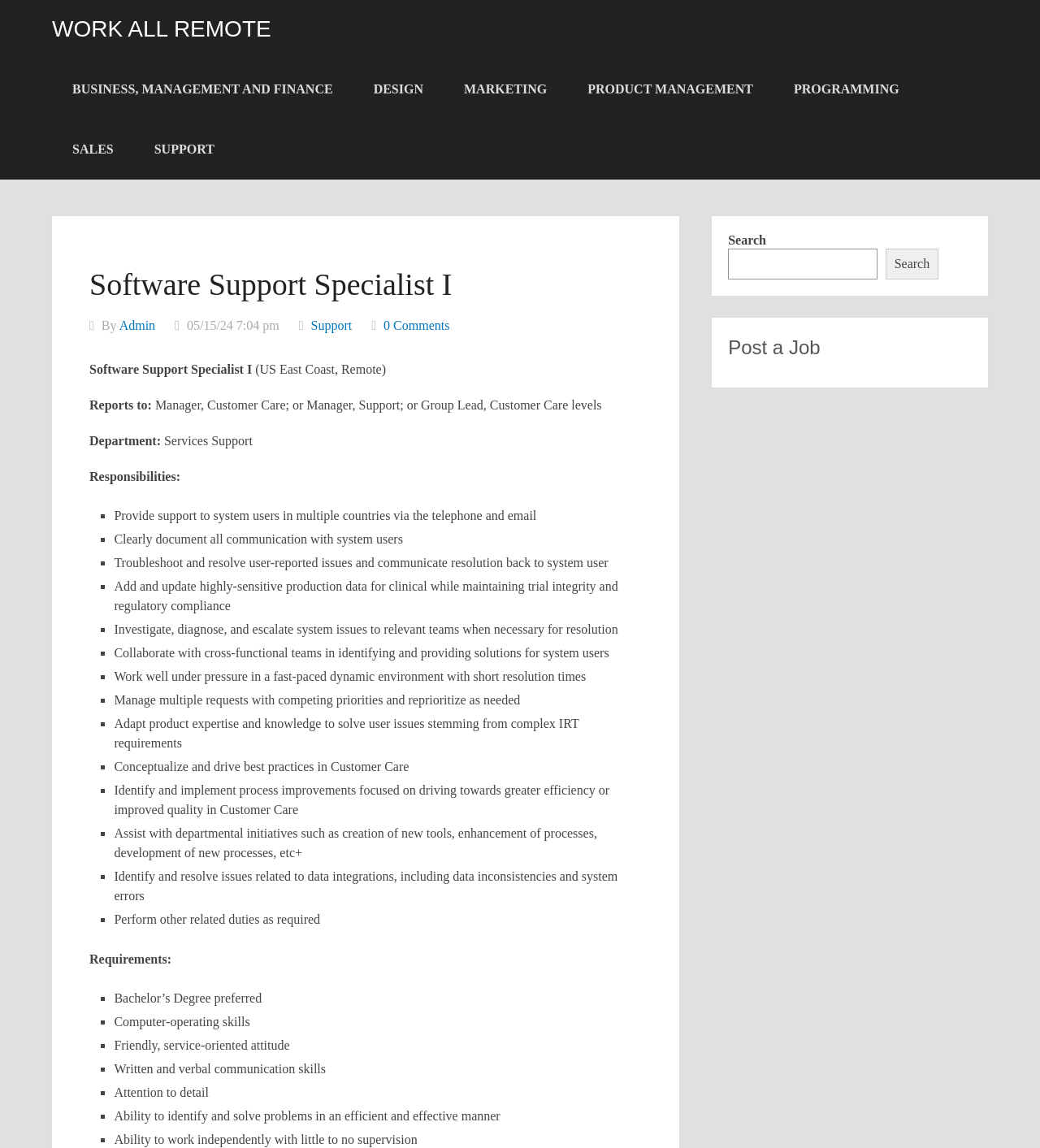Determine the bounding box for the UI element described here: "input value="1" aria-label="Quantity" value="1"".

None